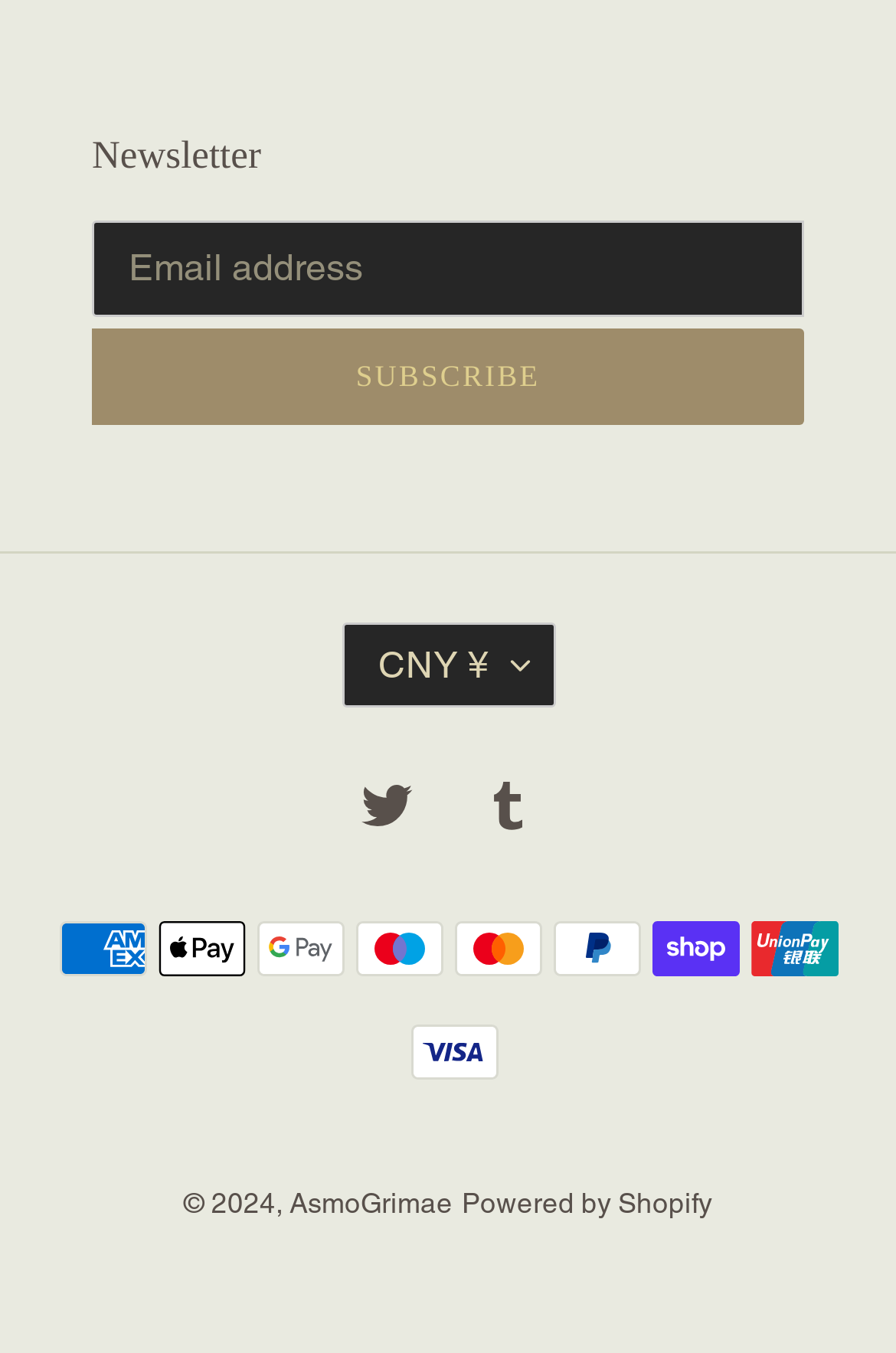What social media platforms are linked?
Please answer the question with a single word or phrase, referencing the image.

Twitter, Tumblr